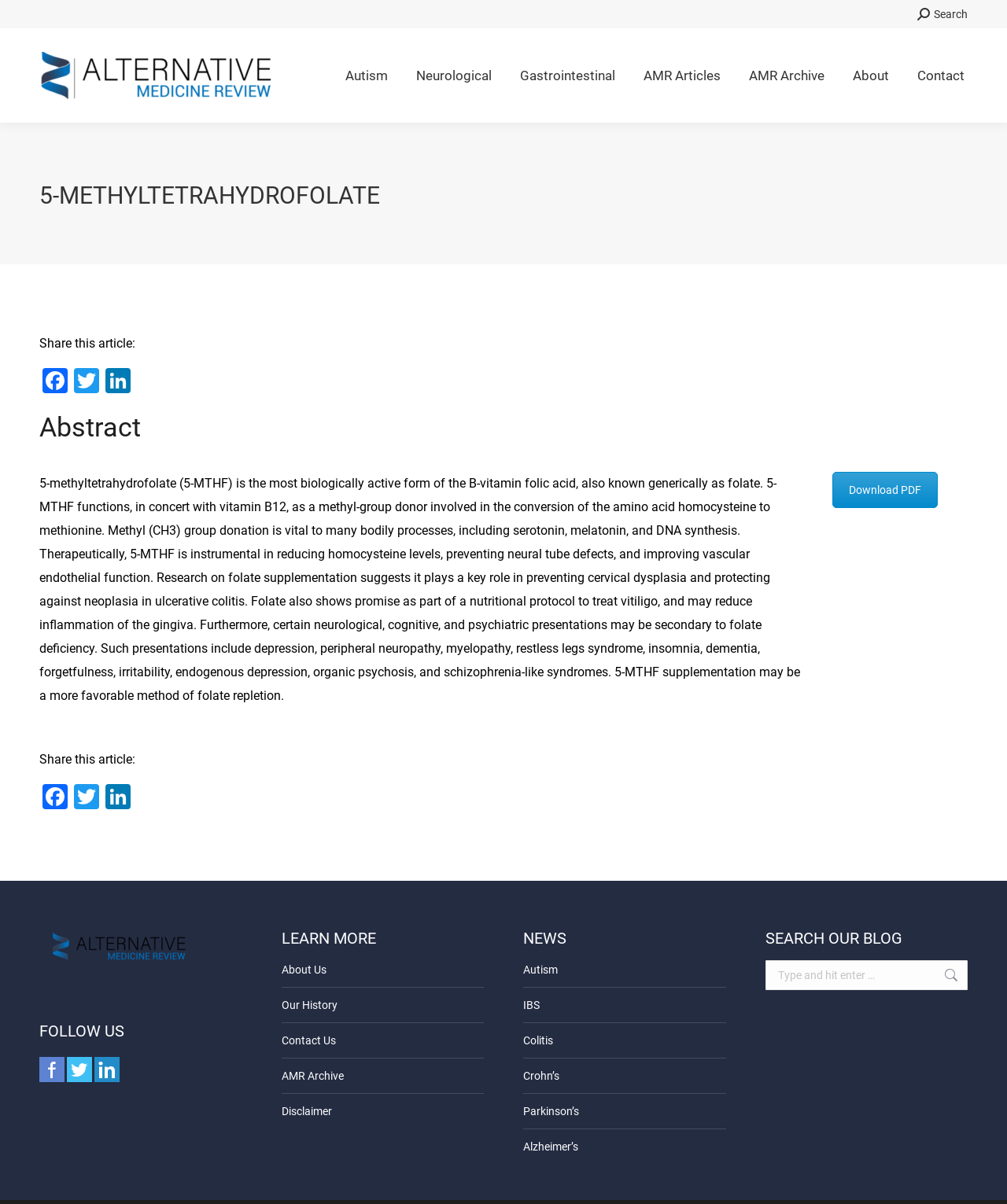Please identify the coordinates of the bounding box that should be clicked to fulfill this instruction: "Search for a term".

[0.76, 0.798, 0.961, 0.822]